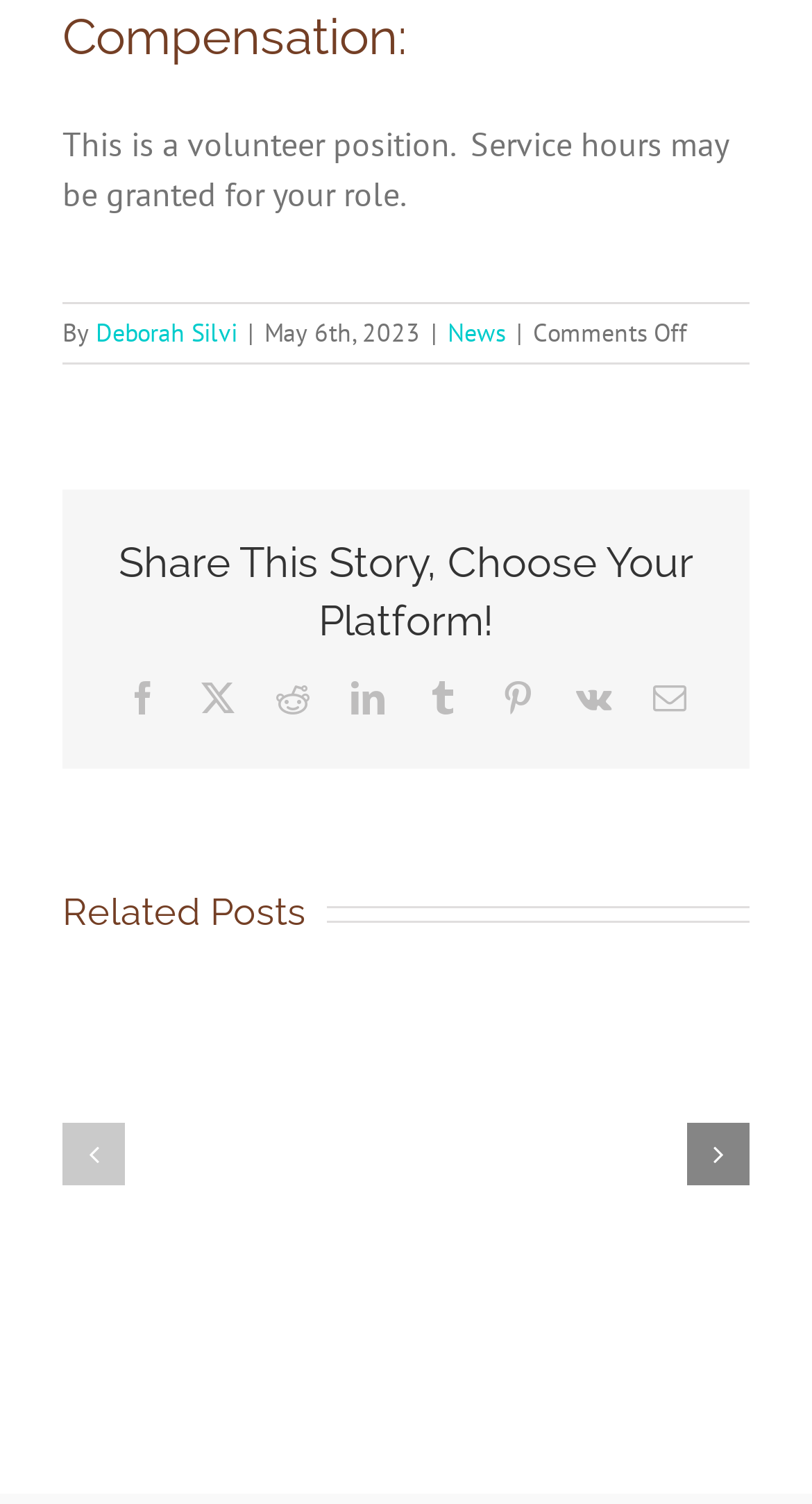Determine the bounding box coordinates of the clickable element to complete this instruction: "Click the Amaris Chemical Solutions logo". Provide the coordinates in the format of four float numbers between 0 and 1, [left, top, right, bottom].

None